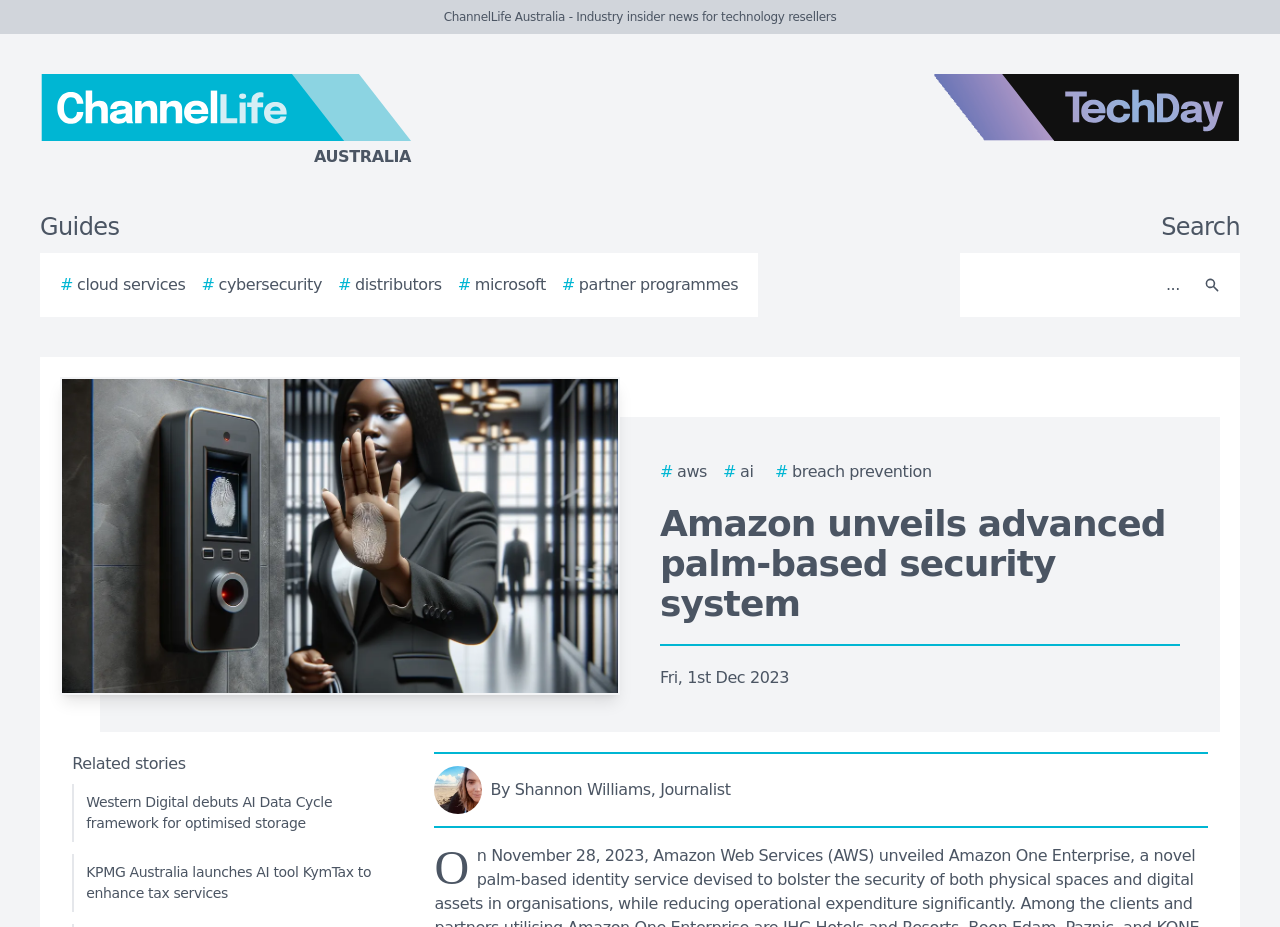Identify the bounding box coordinates of the area that should be clicked in order to complete the given instruction: "Read about BitScope being compatible with Raspberry Pi". The bounding box coordinates should be four float numbers between 0 and 1, i.e., [left, top, right, bottom].

None